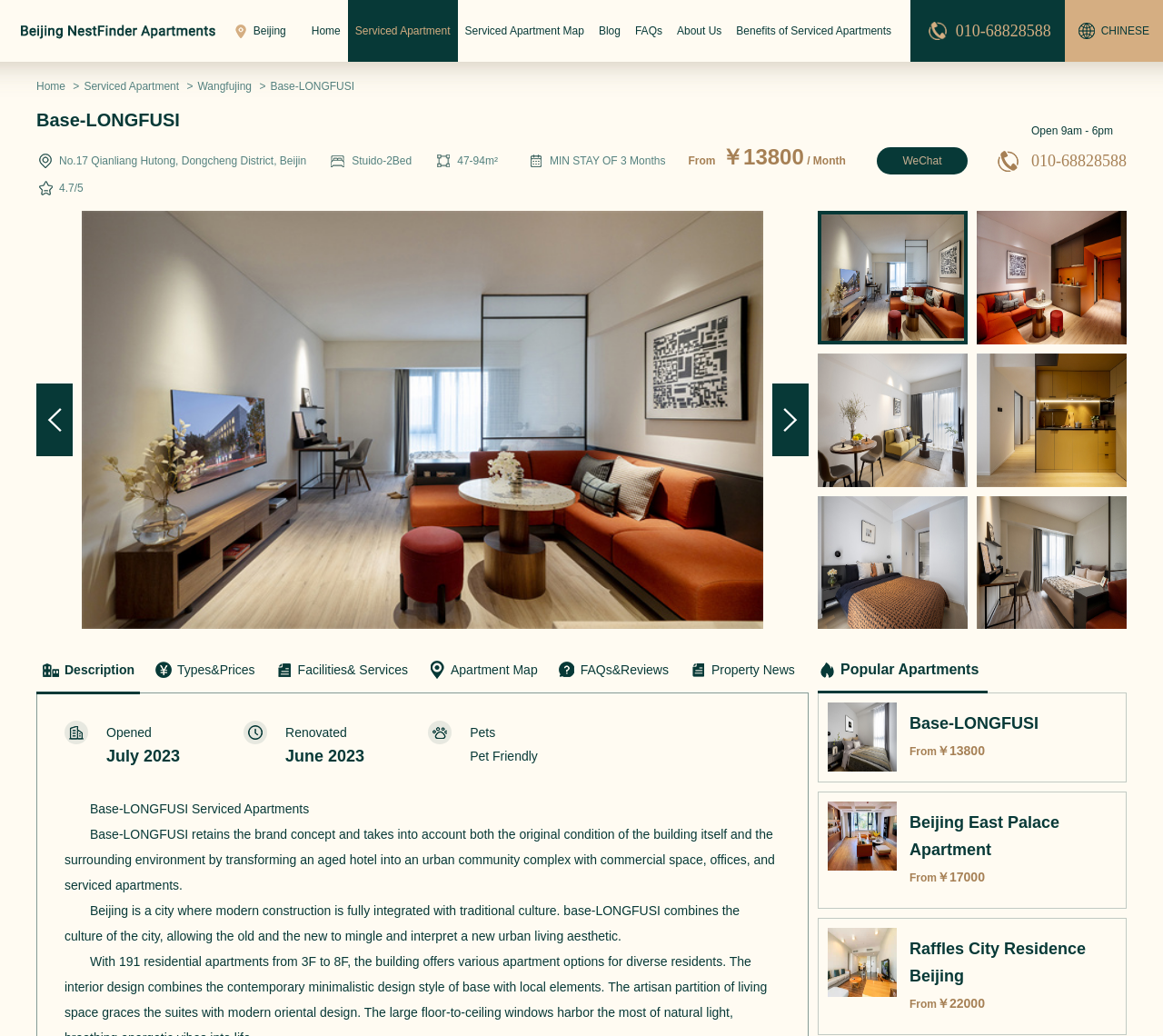Identify the bounding box coordinates for the region of the element that should be clicked to carry out the instruction: "Explore the 'Types&Prices' section". The bounding box coordinates should be four float numbers between 0 and 1, i.e., [left, top, right, bottom].

[0.133, 0.625, 0.219, 0.668]